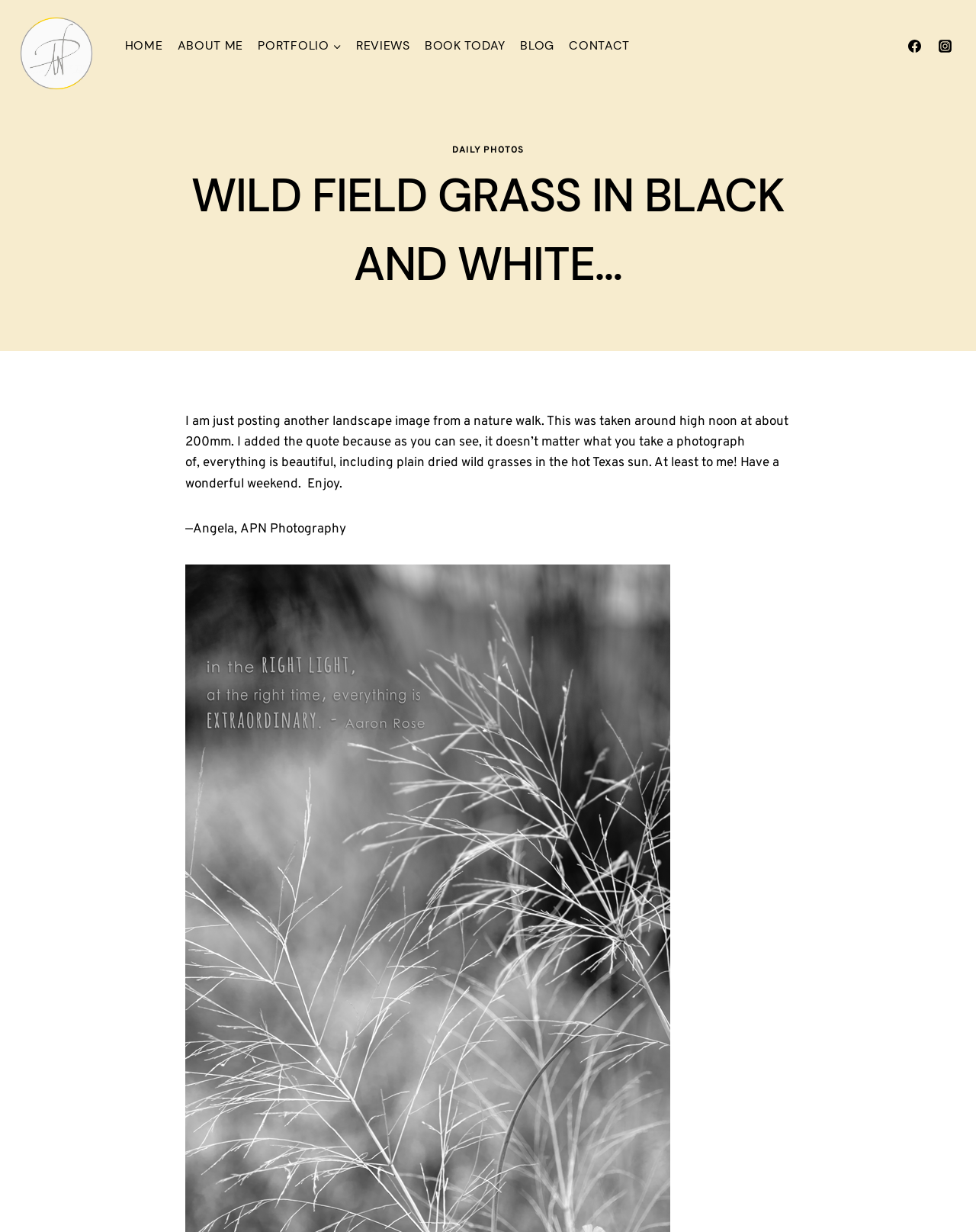Bounding box coordinates are specified in the format (top-left x, top-left y, bottom-right x, bottom-right y). All values are floating point numbers bounded between 0 and 1. Please provide the bounding box coordinate of the region this sentence describes: Contact

[0.575, 0.023, 0.653, 0.051]